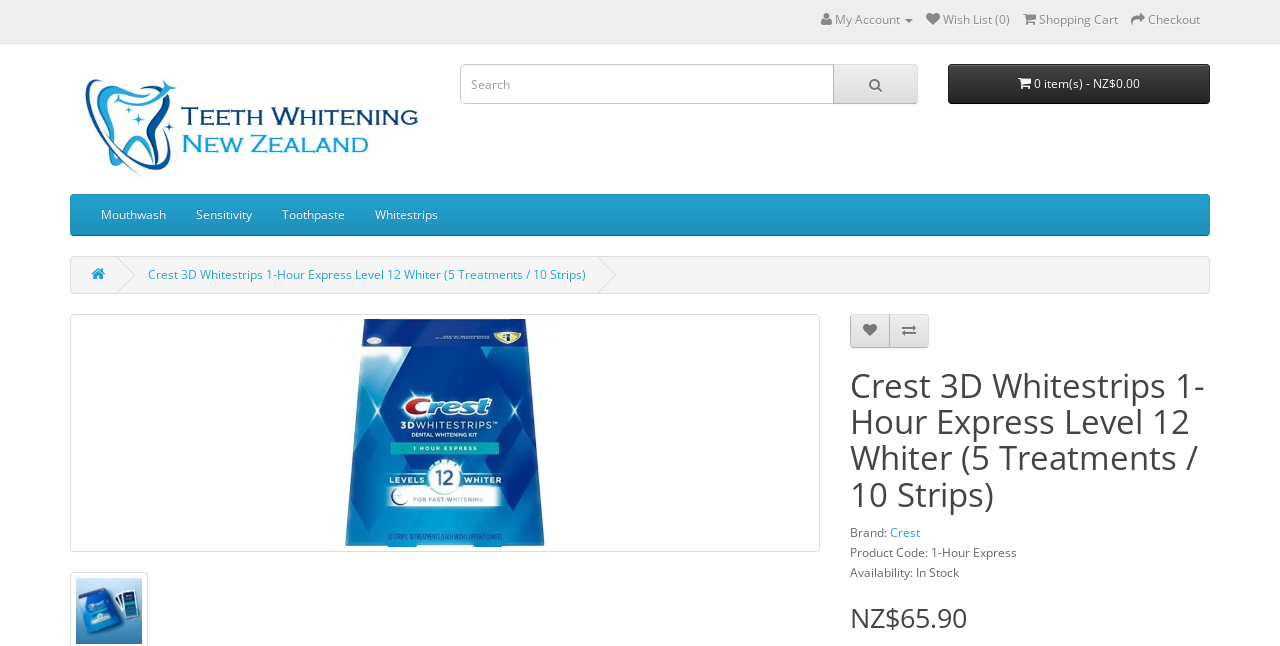Convey a detailed summary of the webpage, mentioning all key elements.

This webpage is about Crest 3D Whitestrips 1-Hour Express Level 12 Whiter, a teeth whitening product. At the top, there are several links to access the user's account, wishlist, shopping cart, and checkout. On the top-right corner, there is a search bar with a magnifying glass icon. Below the search bar, there is a button displaying the number of items in the shopping cart and the total cost.

On the left side, there are links to different categories, including mouthwash, sensitivity, toothpaste, and whitestrips. Below these links, there is a large image of the product, Crest 3D Whitestrips 1-Hour Express Level 12 Whiter, with two smaller images of the product on the right side. 

To the right of the large product image, there are two buttons, one with a heart icon and another with a star icon. Below these buttons, there is a heading with the product name, followed by information about the brand, product code, availability, and price, which is NZ$65.90.